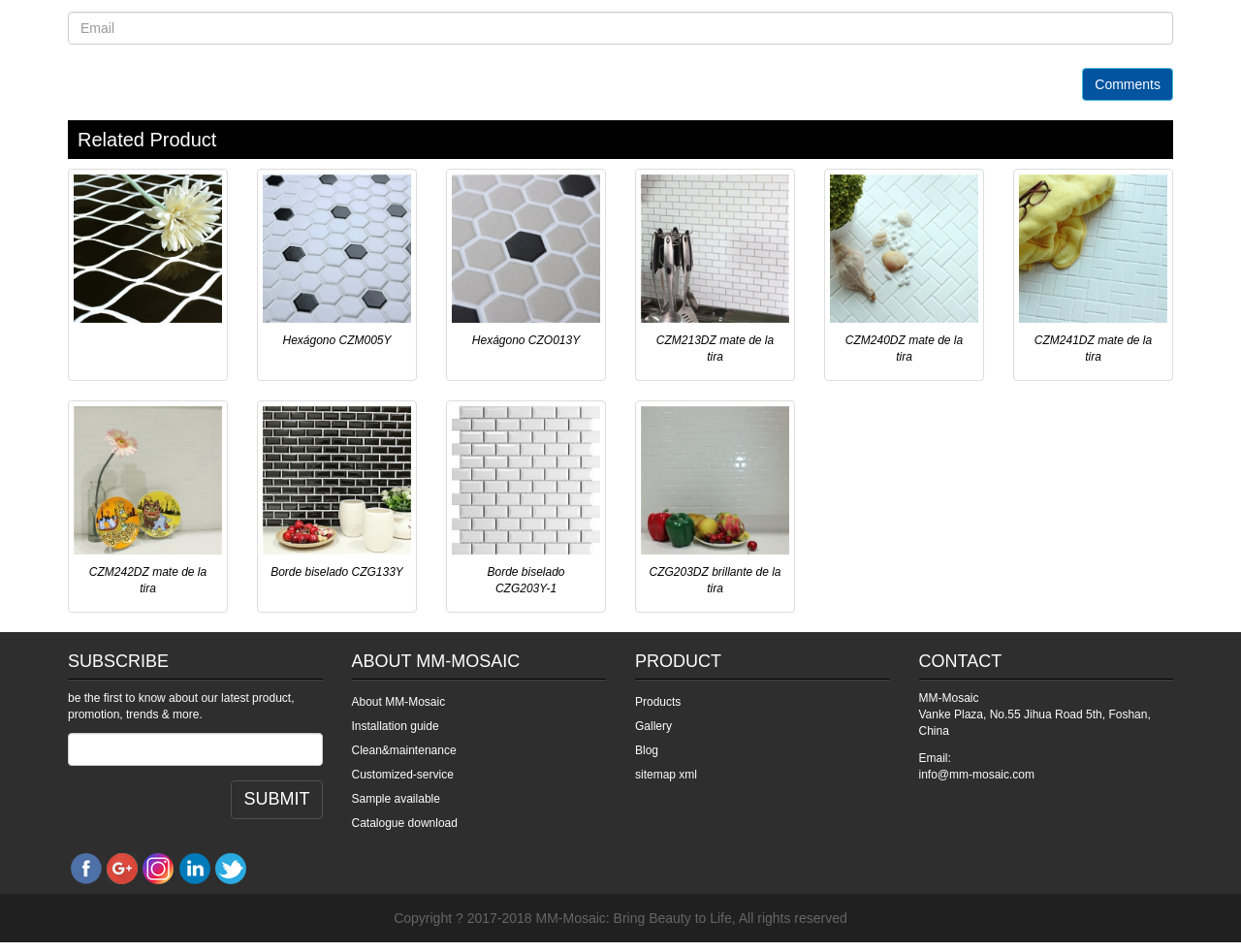Please give a one-word or short phrase response to the following question: 
What is the purpose of the 'SUBSCRIBE' section?

To receive updates